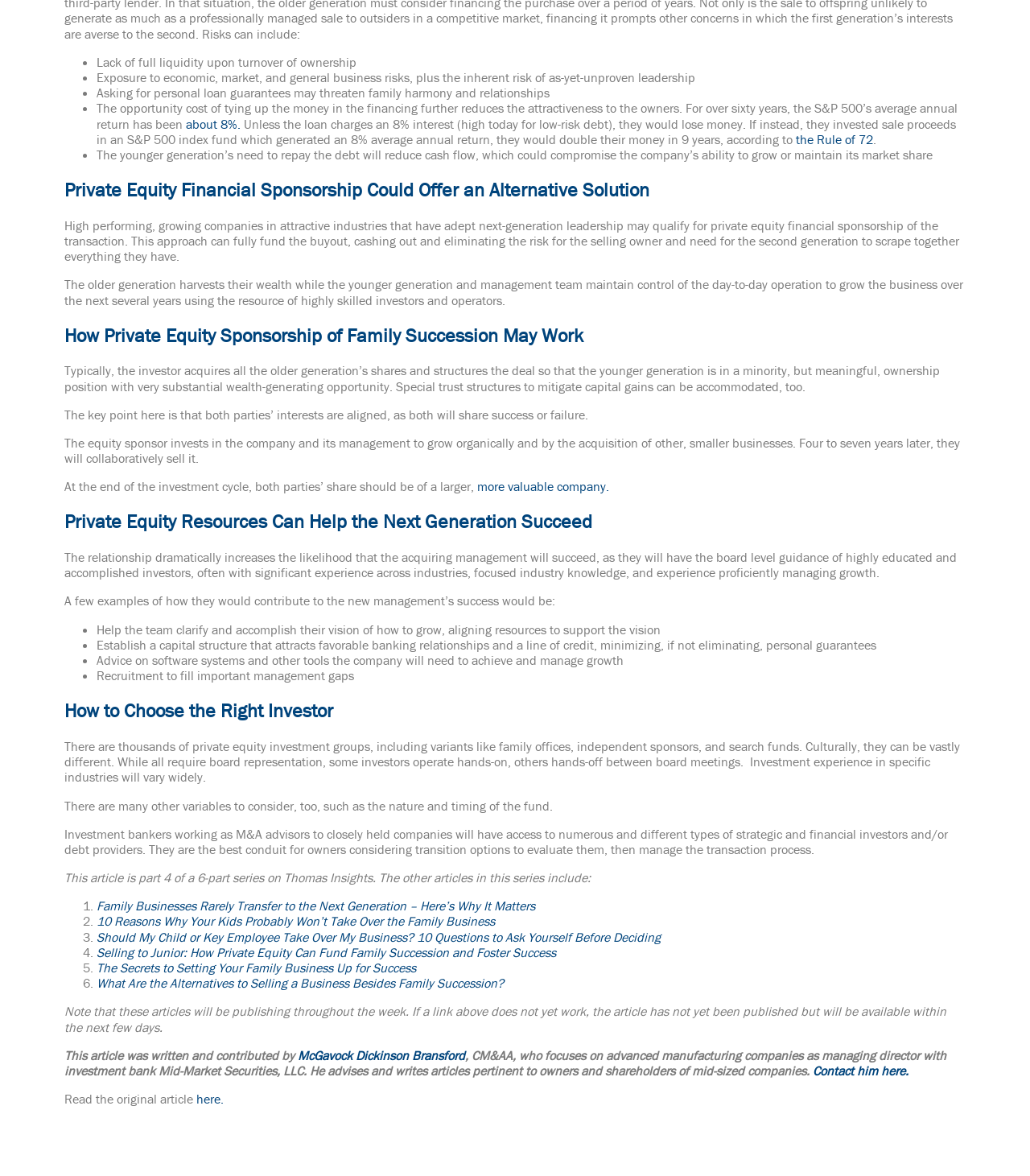Extract the bounding box coordinates for the HTML element that matches this description: "McGavock Dickinson Bransford". The coordinates should be four float numbers between 0 and 1, i.e., [left, top, right, bottom].

[0.289, 0.89, 0.452, 0.904]